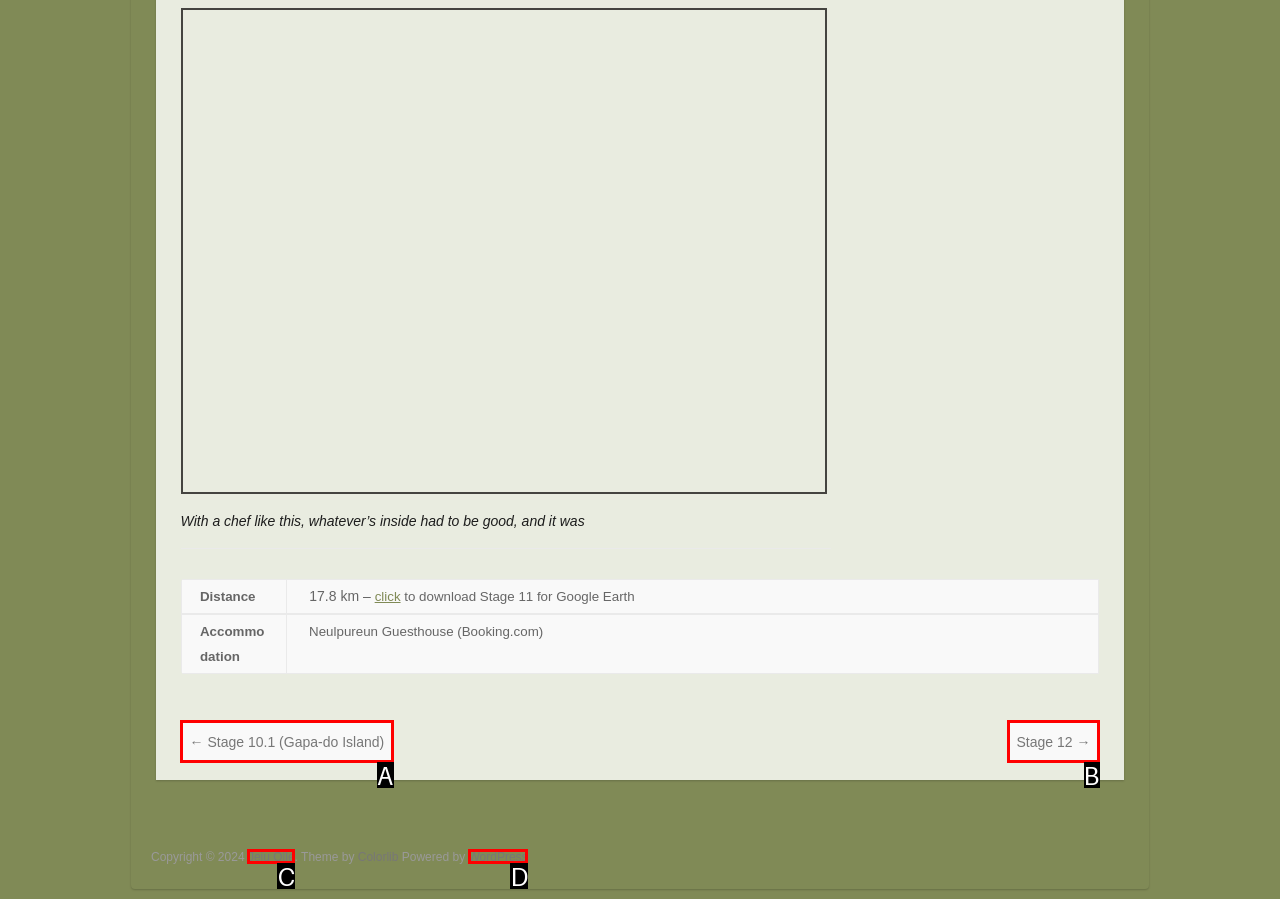From the given choices, indicate the option that best matches: News
State the letter of the chosen option directly.

None